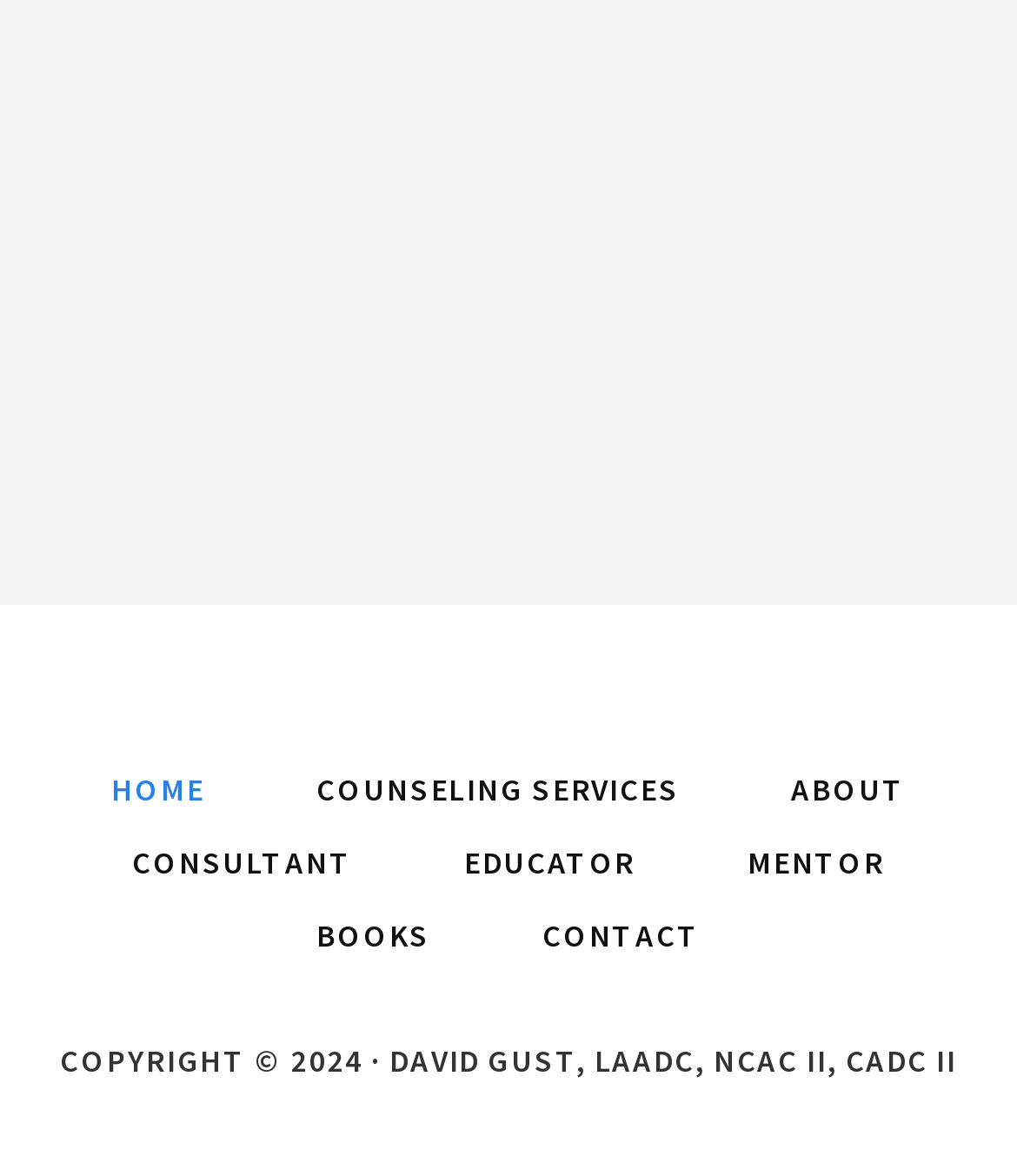Give a concise answer using only one word or phrase for this question:
How many links are there in the navigation section?

8